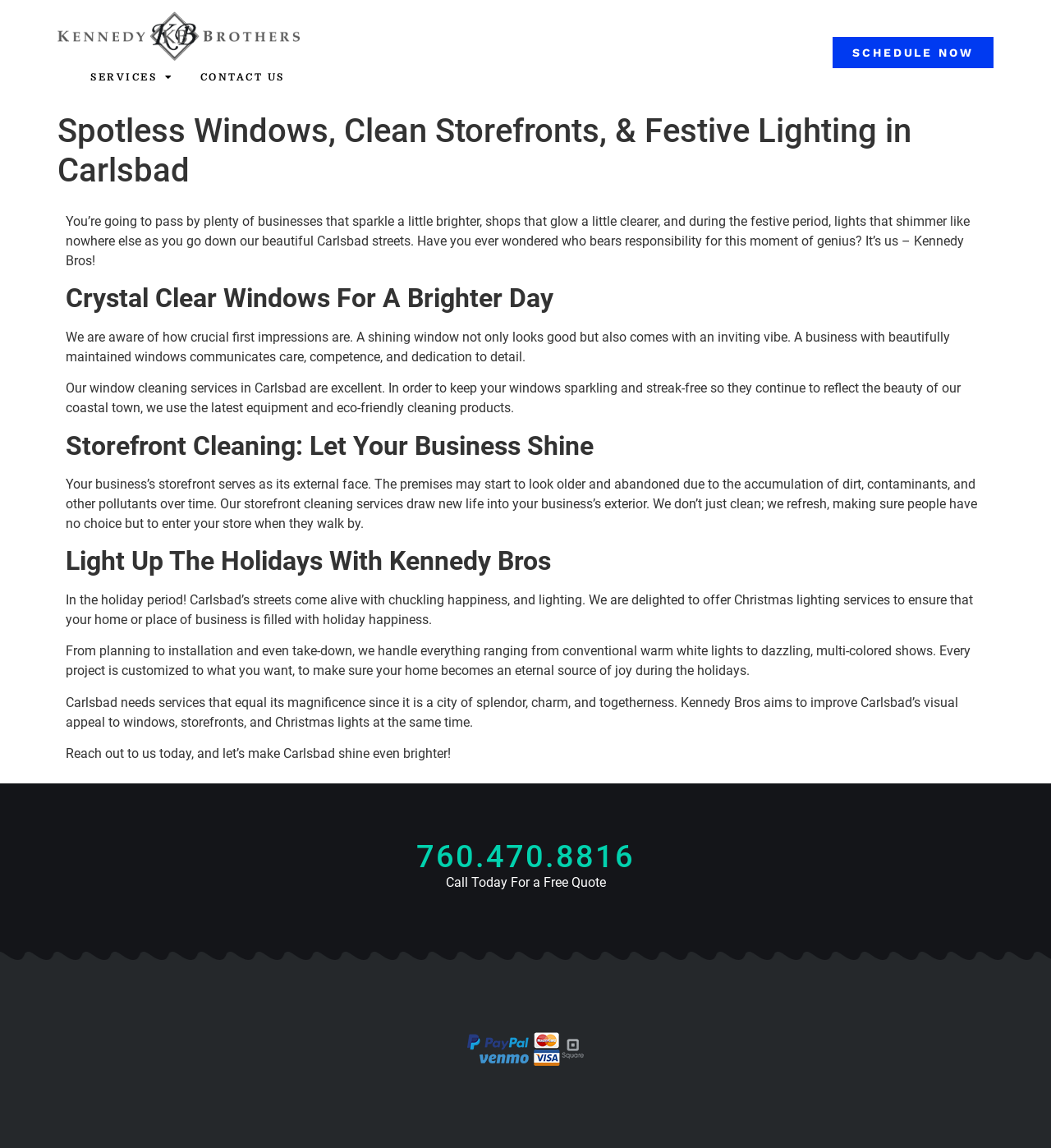What is the main service offered by Kennedy Bros?
Analyze the image and deliver a detailed answer to the question.

Based on the webpage content, Kennedy Bros offers various services including window cleaning, storefront cleaning, and festive lighting. The heading 'Crystal Clear Windows For A Brighter Day' and the text 'Our window cleaning services in Carlsbad are excellent.' suggest that window cleaning is one of their main services.